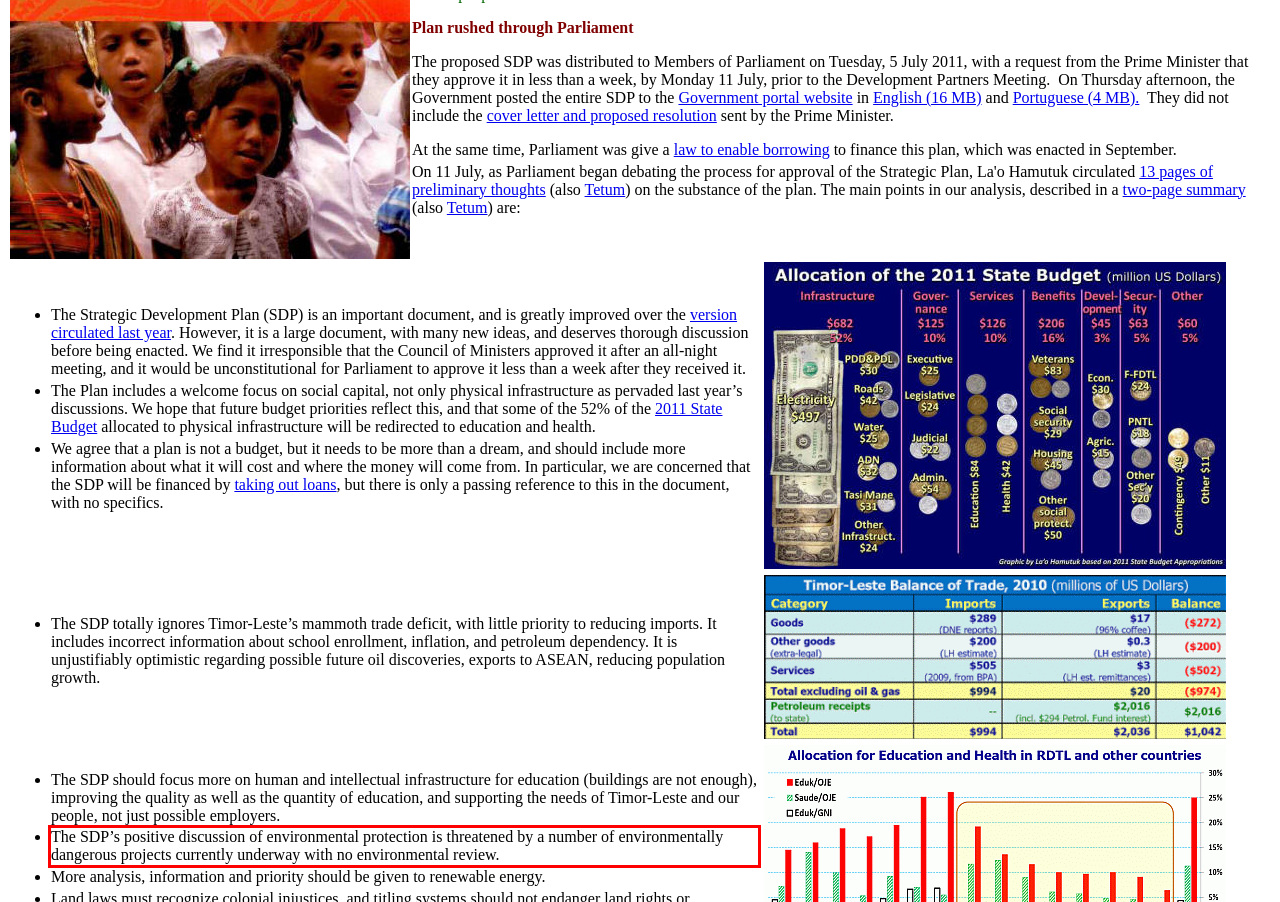You are given a webpage screenshot with a red bounding box around a UI element. Extract and generate the text inside this red bounding box.

The SDP’s positive discussion of environmental protection is threatened by a number of environmentally dangerous projects currently underway with no environmental review.